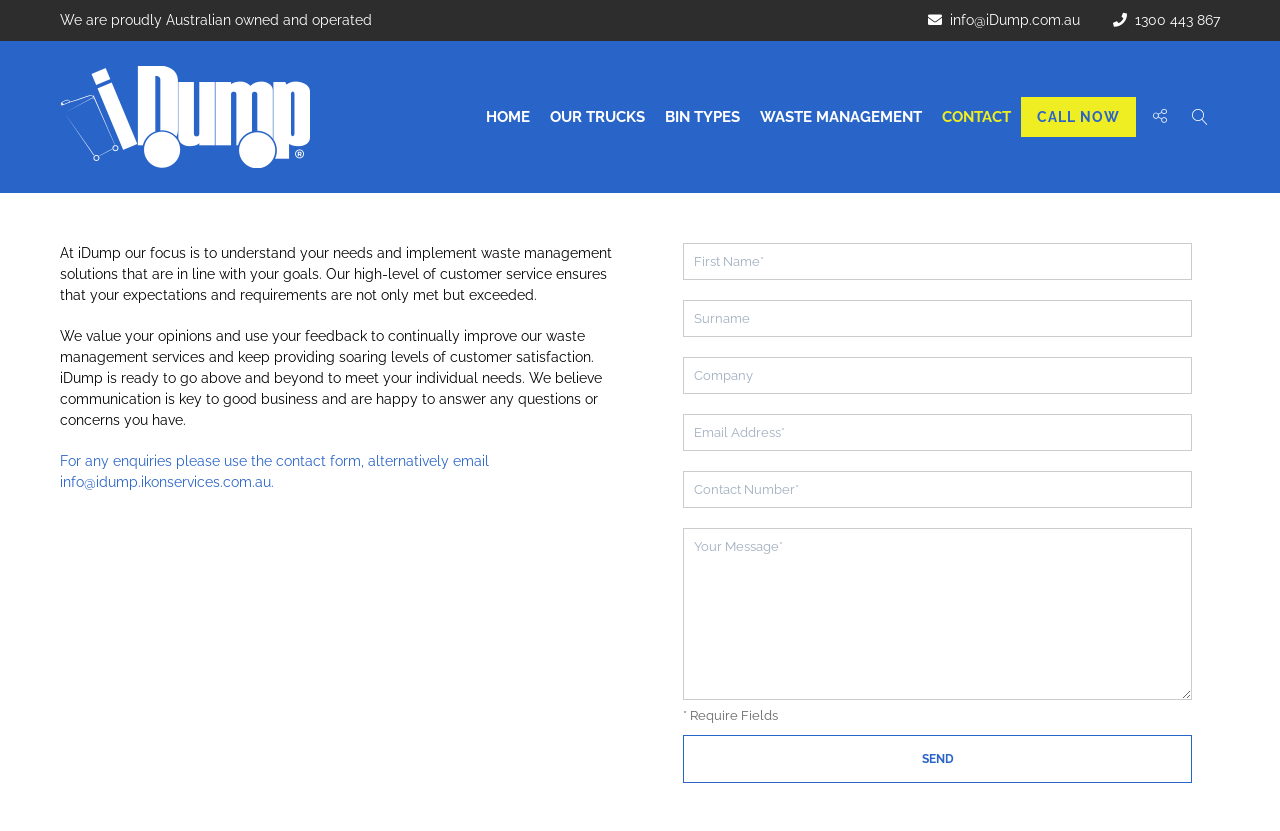Identify the bounding box of the HTML element described as: "OUR TRUCKS".

[0.422, 0.09, 0.512, 0.192]